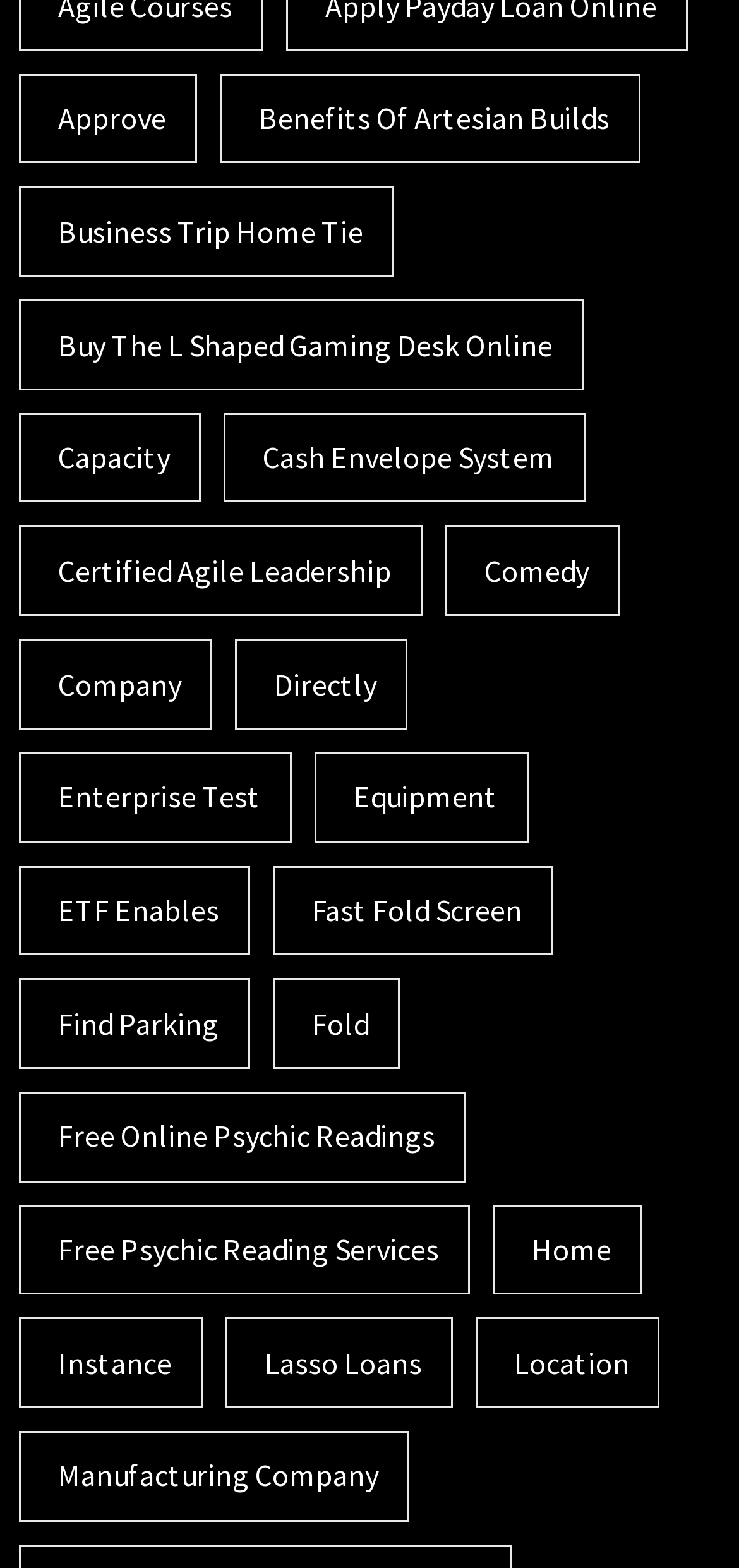How many links have only one word in their text? Examine the screenshot and reply using just one word or a brief phrase.

5